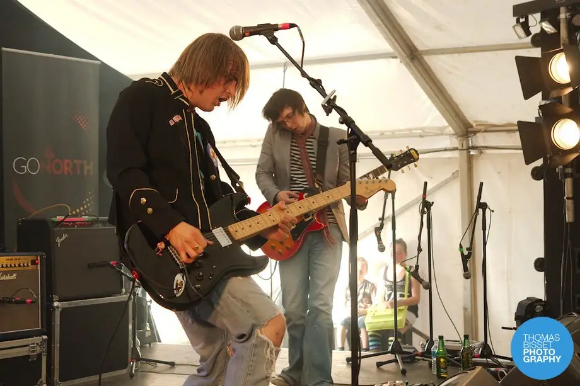What color is the second guitarist's guitar?
Can you provide an in-depth and detailed response to the question?

The second guitarist, clad in a casual striped sweater, is playing a vibrant red guitar, contributing to the dynamic onstage presence.